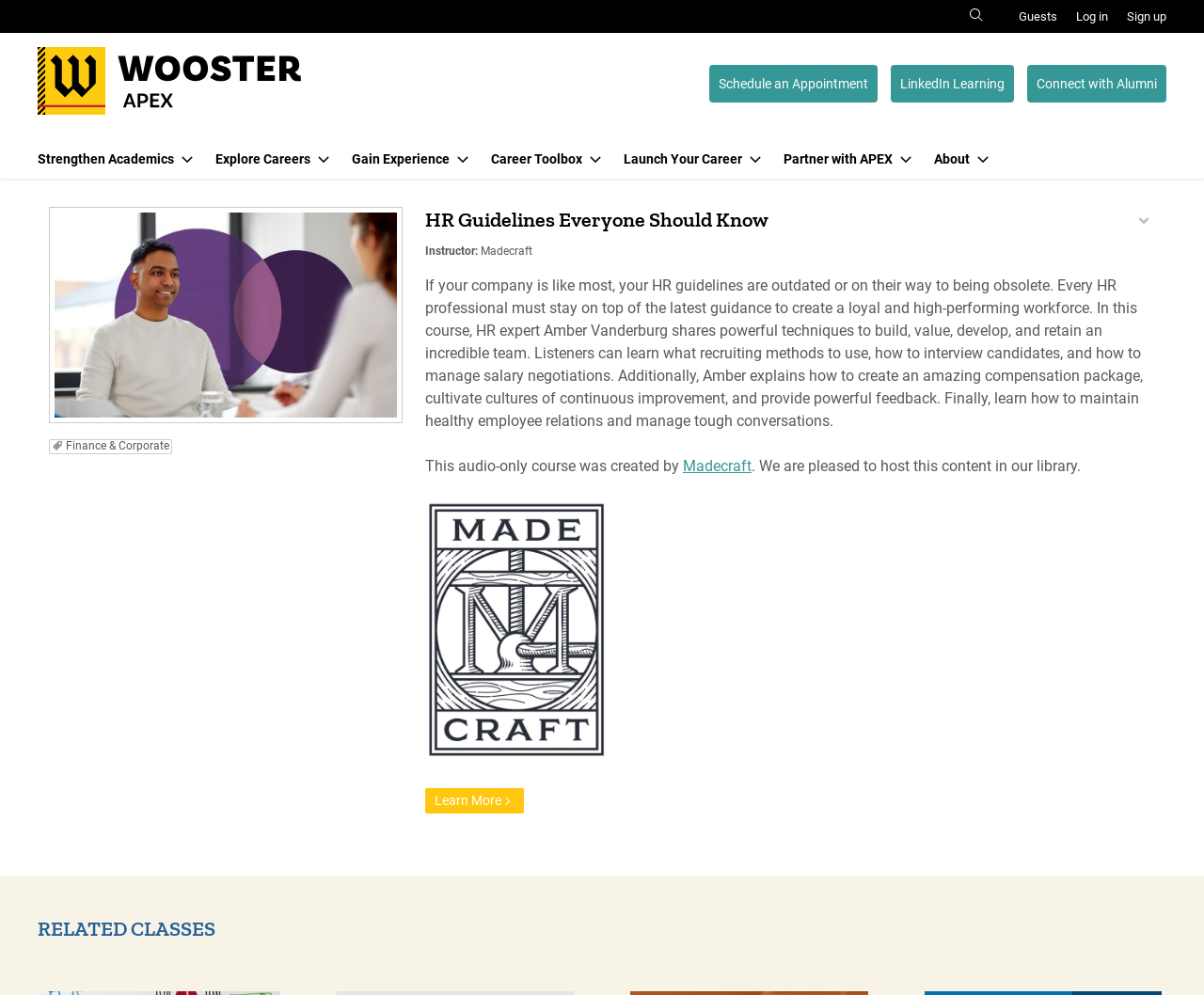Please find the bounding box coordinates of the clickable region needed to complete the following instruction: "Learn more about the course". The bounding box coordinates must consist of four float numbers between 0 and 1, i.e., [left, top, right, bottom].

[0.353, 0.792, 0.435, 0.817]